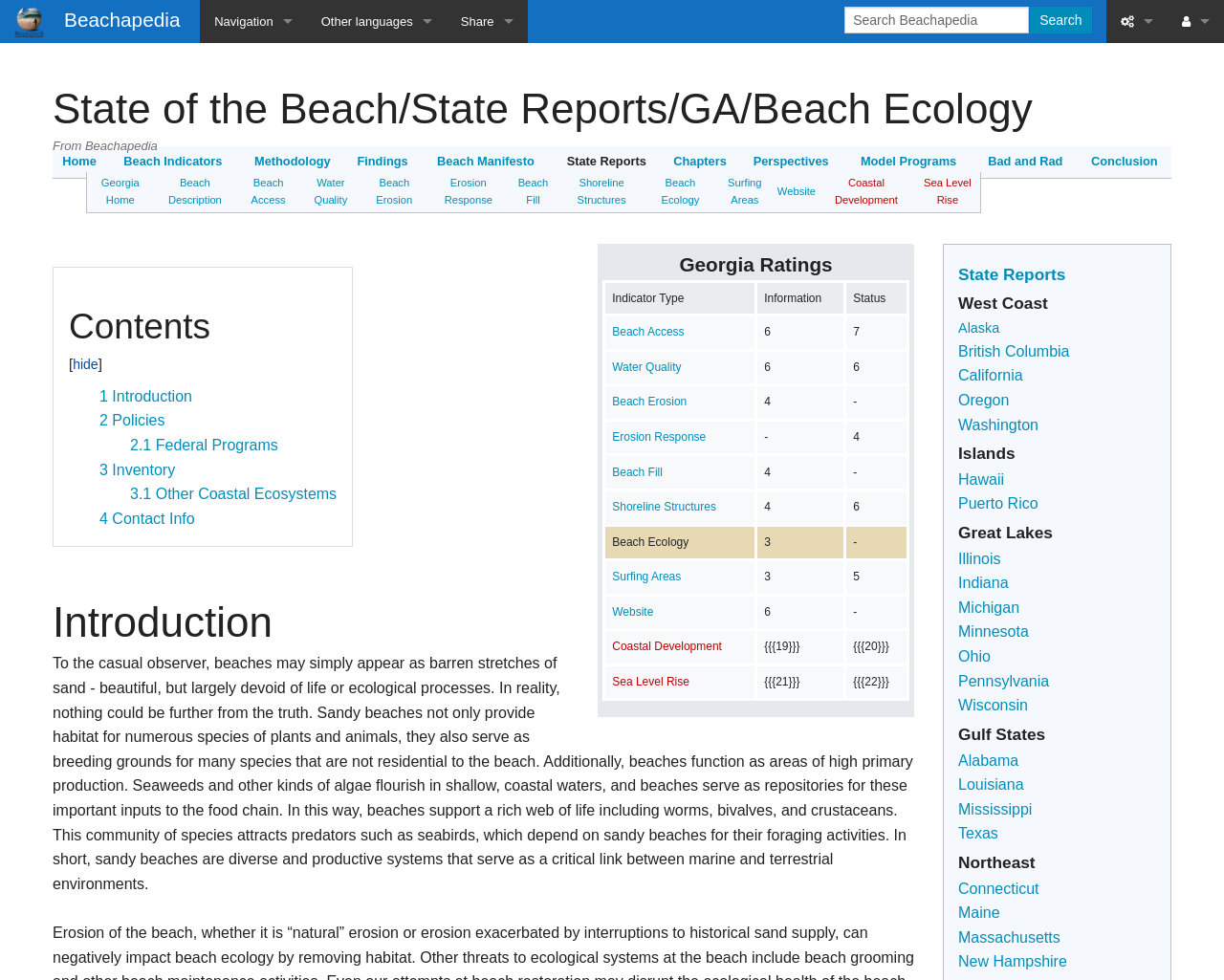Find and provide the bounding box coordinates for the UI element described with: "Related changes".

[0.904, 0.088, 0.954, 0.132]